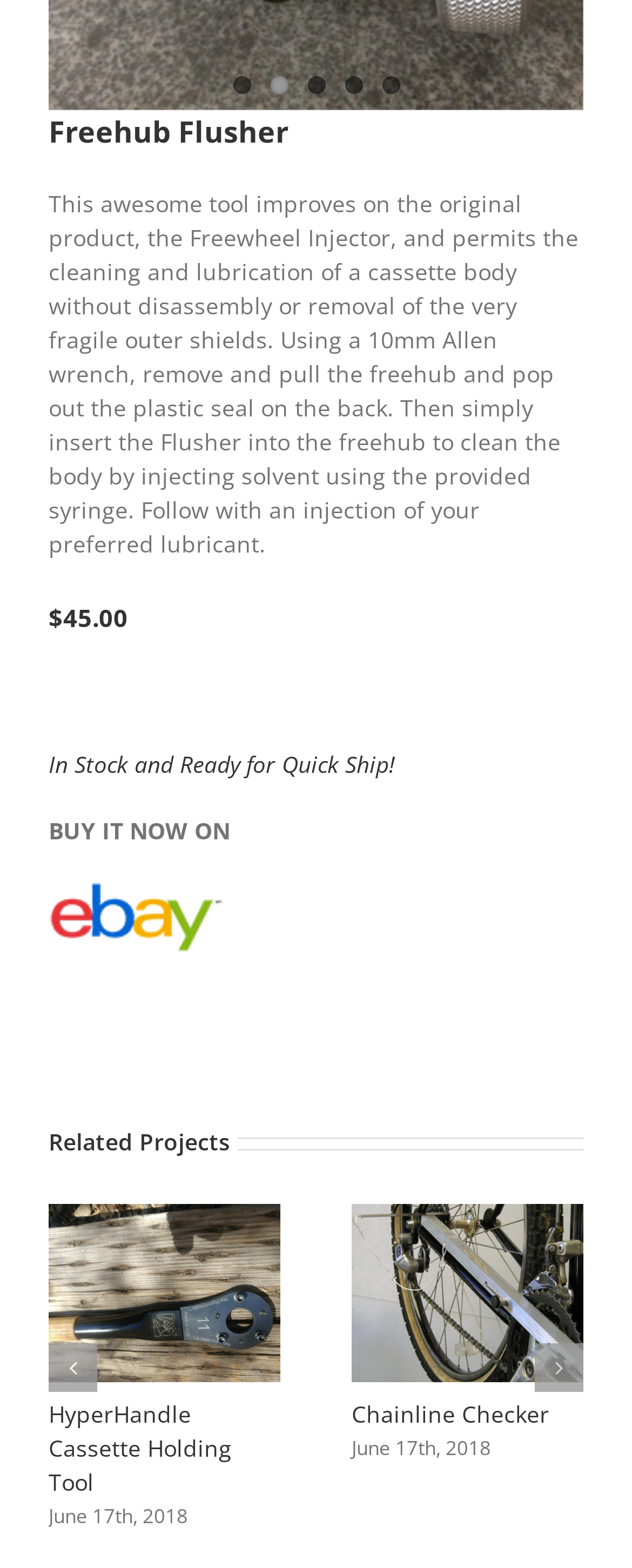Please answer the following query using a single word or phrase: 
What is the name of the first related project?

HyperHandle Cassette Holding Tool